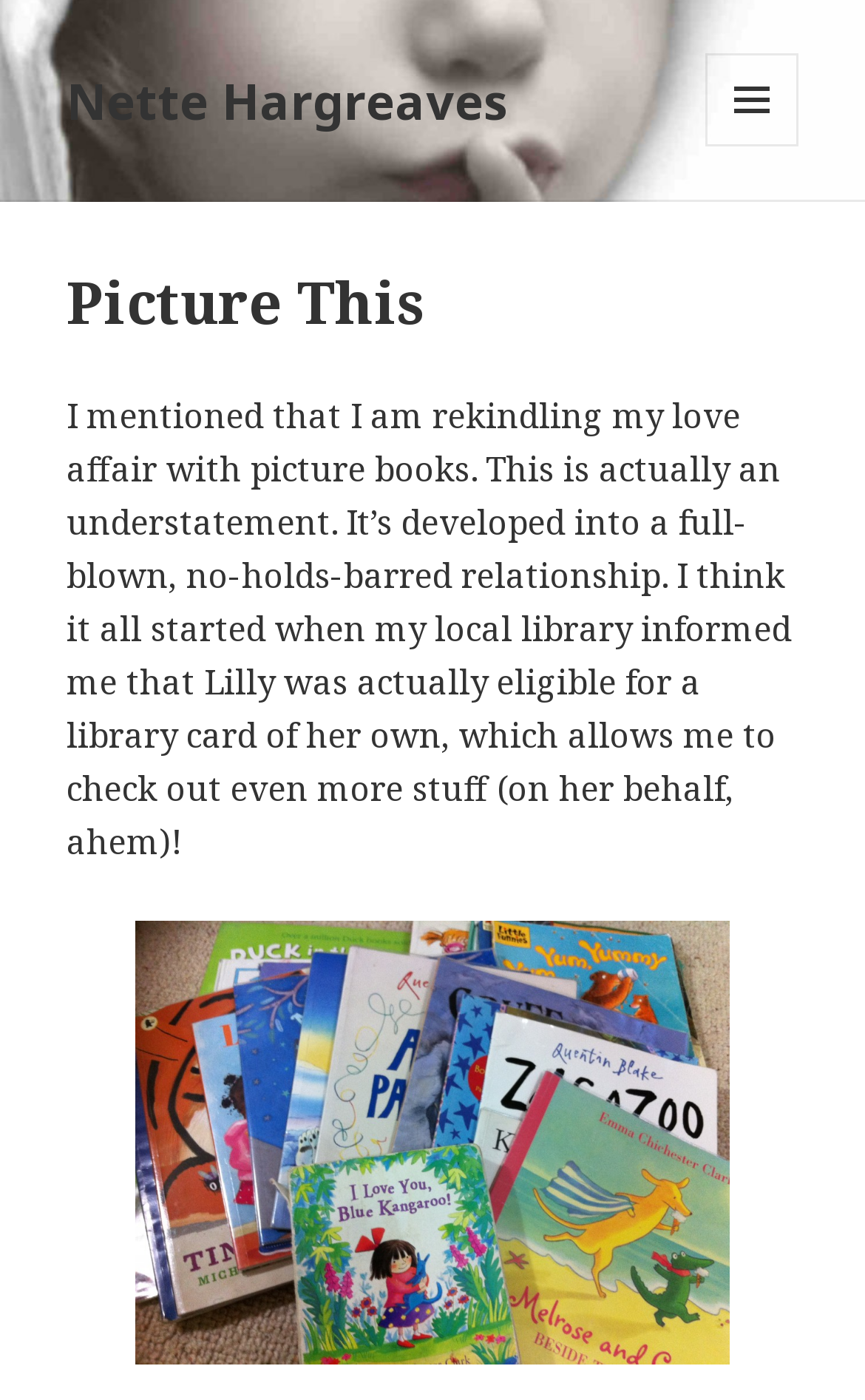What is the content of the image?
Please provide a single word or phrase as your answer based on the screenshot.

Not specified